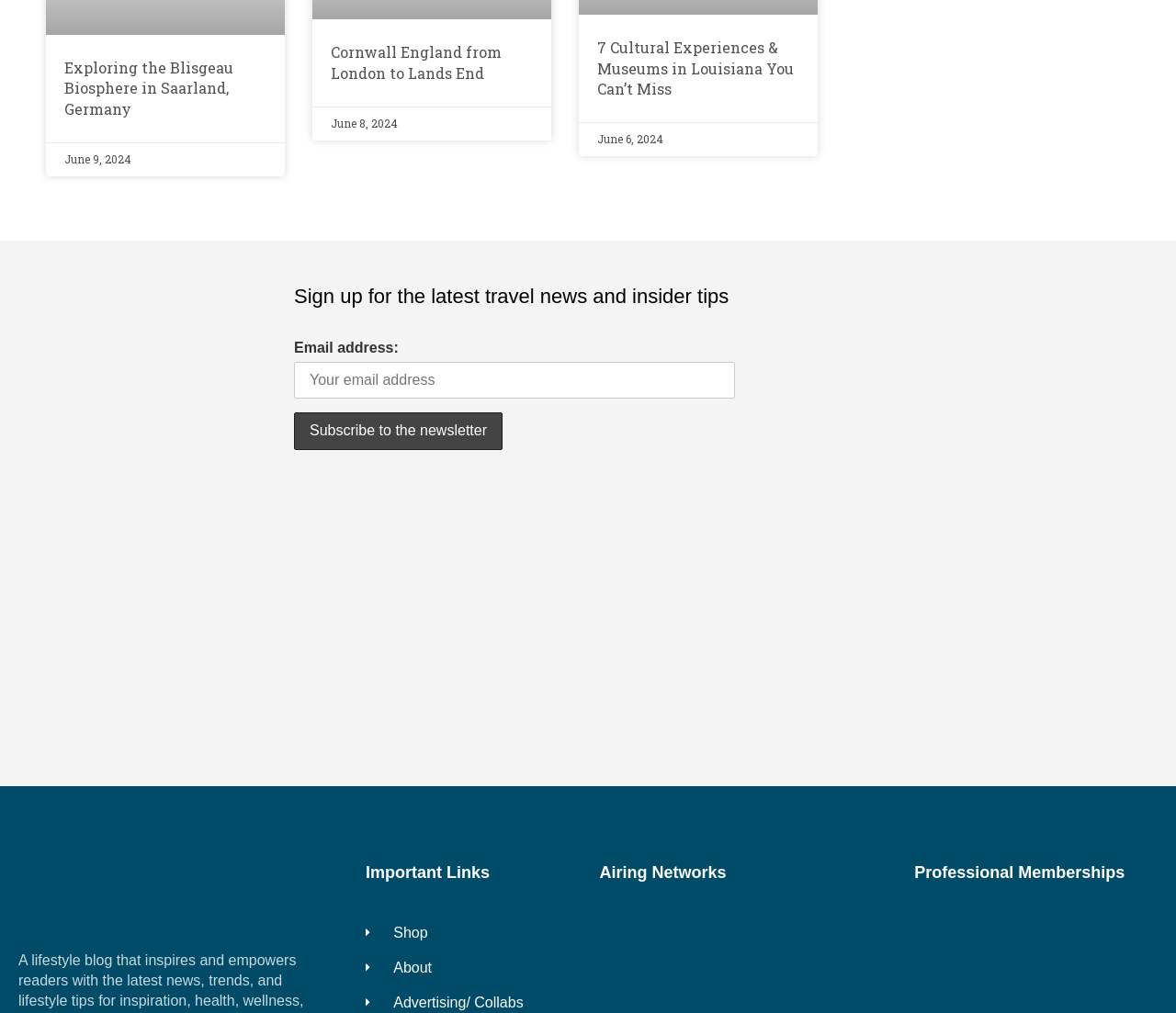How many links are under 'Airing Networks'?
From the image, respond using a single word or phrase.

3